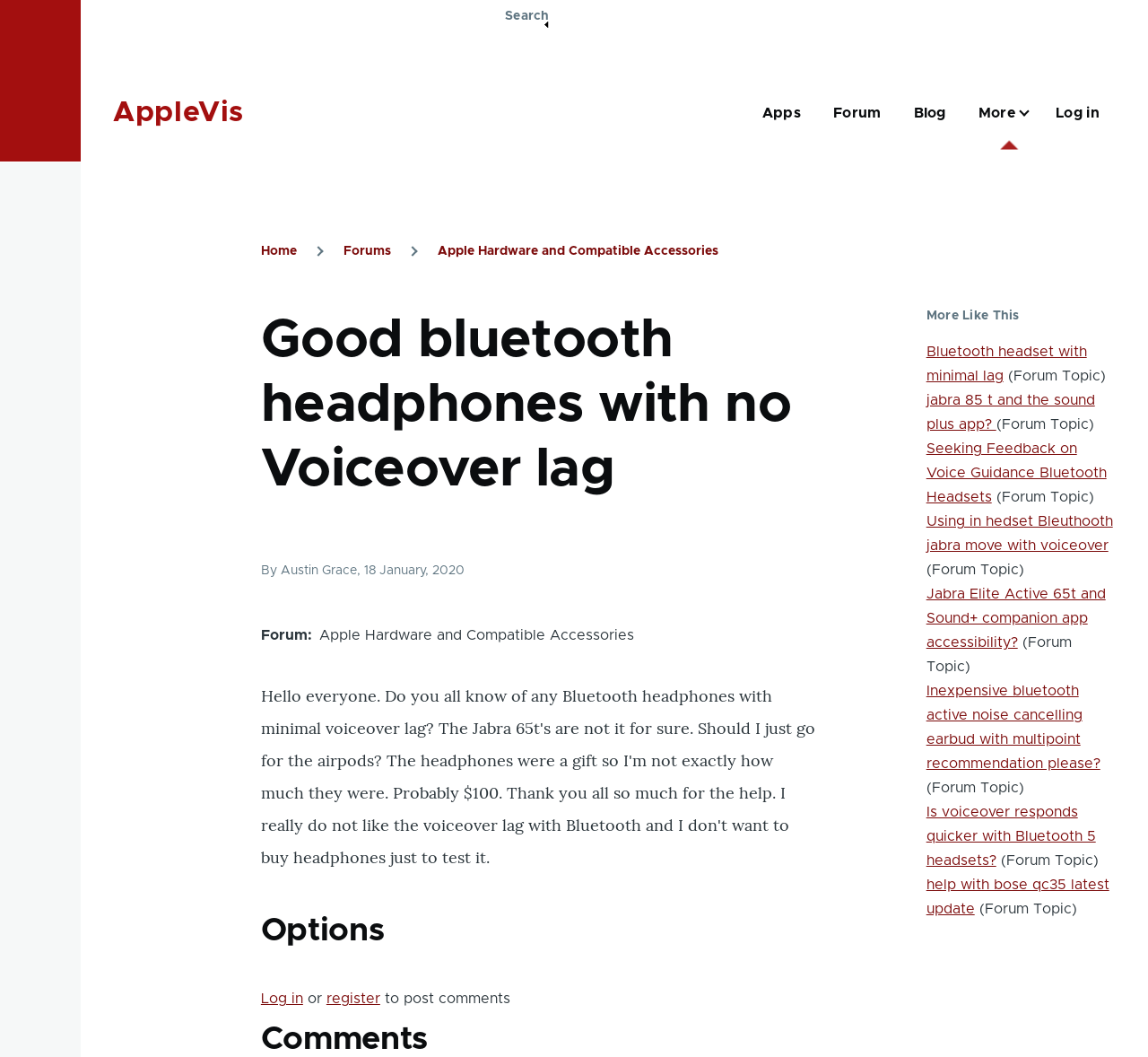Can you provide the bounding box coordinates for the element that should be clicked to implement the instruction: "View the topic 'Bluetooth headset with minimal lag'"?

[0.807, 0.326, 0.947, 0.362]